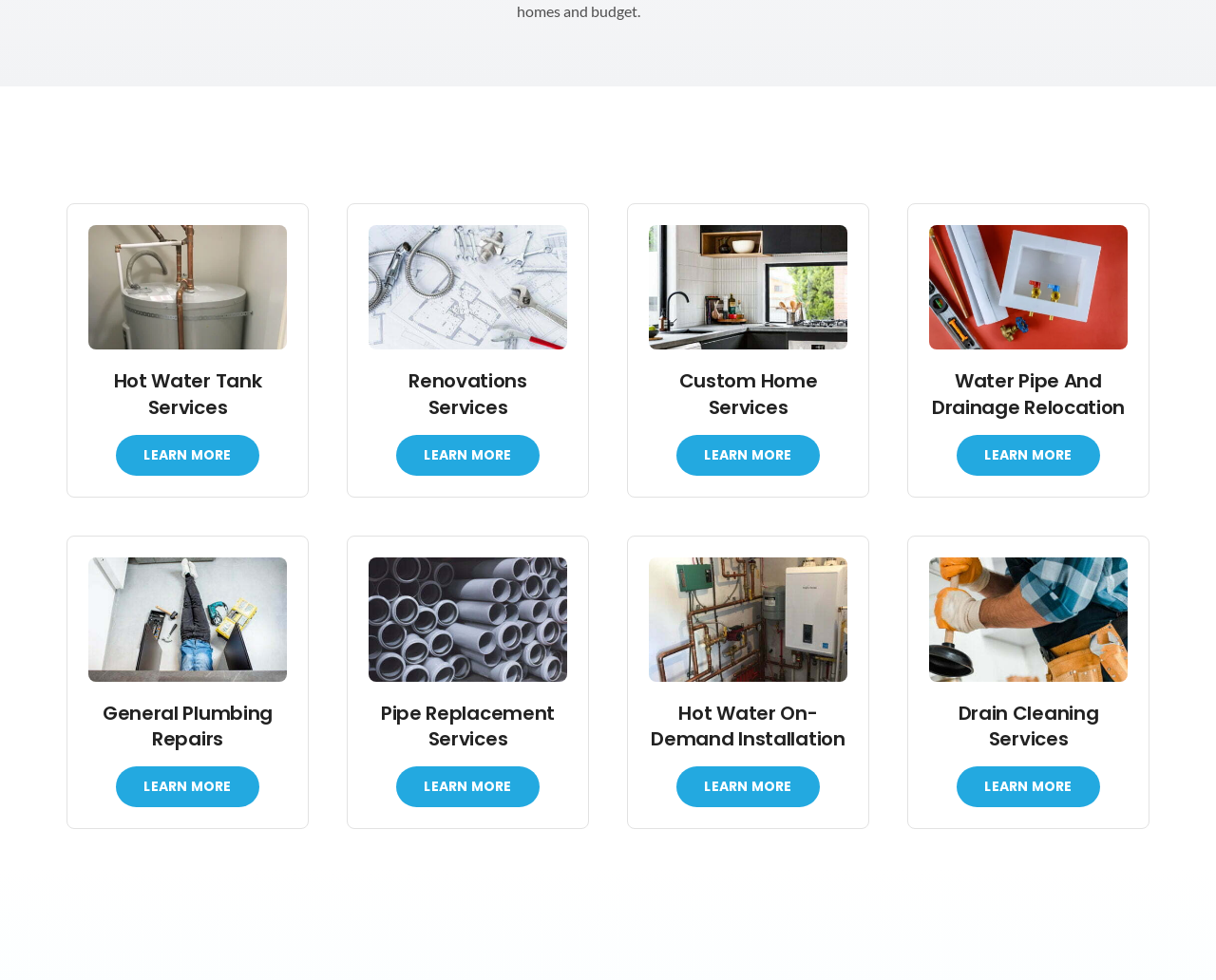What is the purpose of the 'LEARN MORE' links?
Please utilize the information in the image to give a detailed response to the question.

The 'LEARN MORE' links are likely intended to provide more information about each service offered by the company. They are placed below each service heading, suggesting that users can click on them to learn more about the specific service.